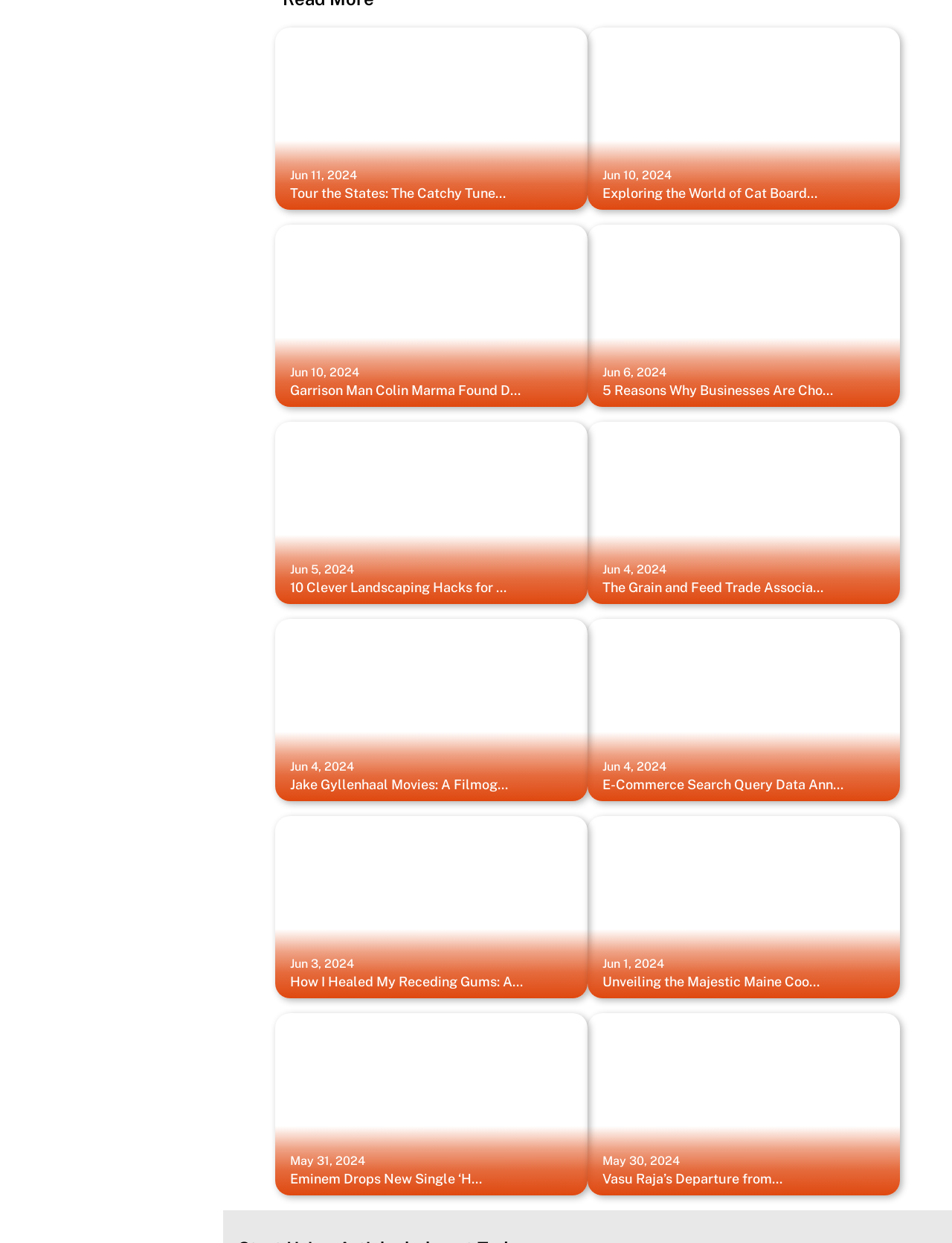Pinpoint the bounding box coordinates of the element you need to click to execute the following instruction: "Click the 'FINTECH' link". The bounding box should be represented by four float numbers between 0 and 1, in the format [left, top, right, bottom].

None